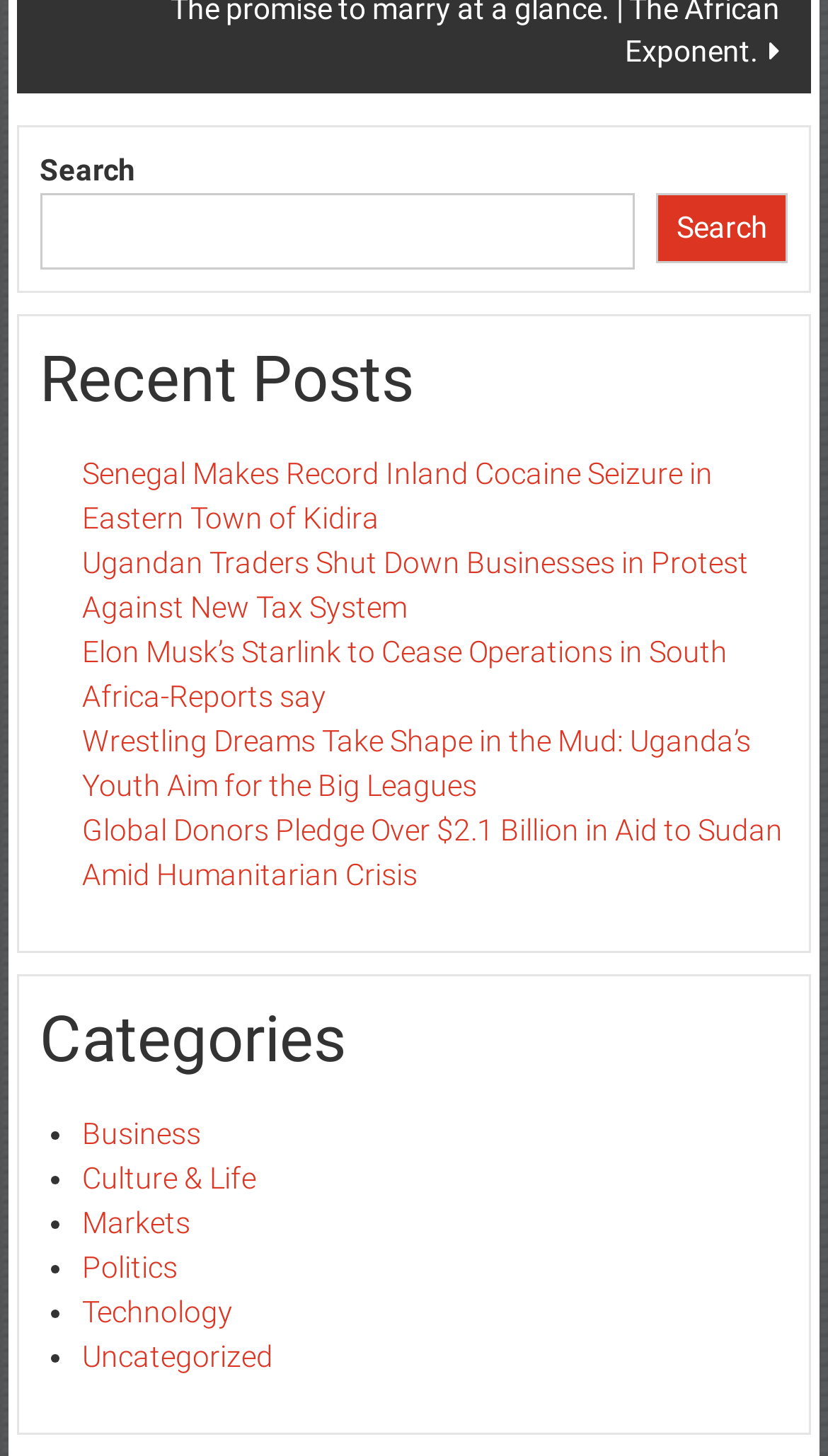What is the category of the first link?
Please give a well-detailed answer to the question.

I looked at the categories listed at the bottom of the page and found that the first link 'Senegal Makes Record Inland Cocaine Seizure in Eastern Town of Kidira' does not have a specific category assigned to it, so it falls under the 'Uncategorized' category.